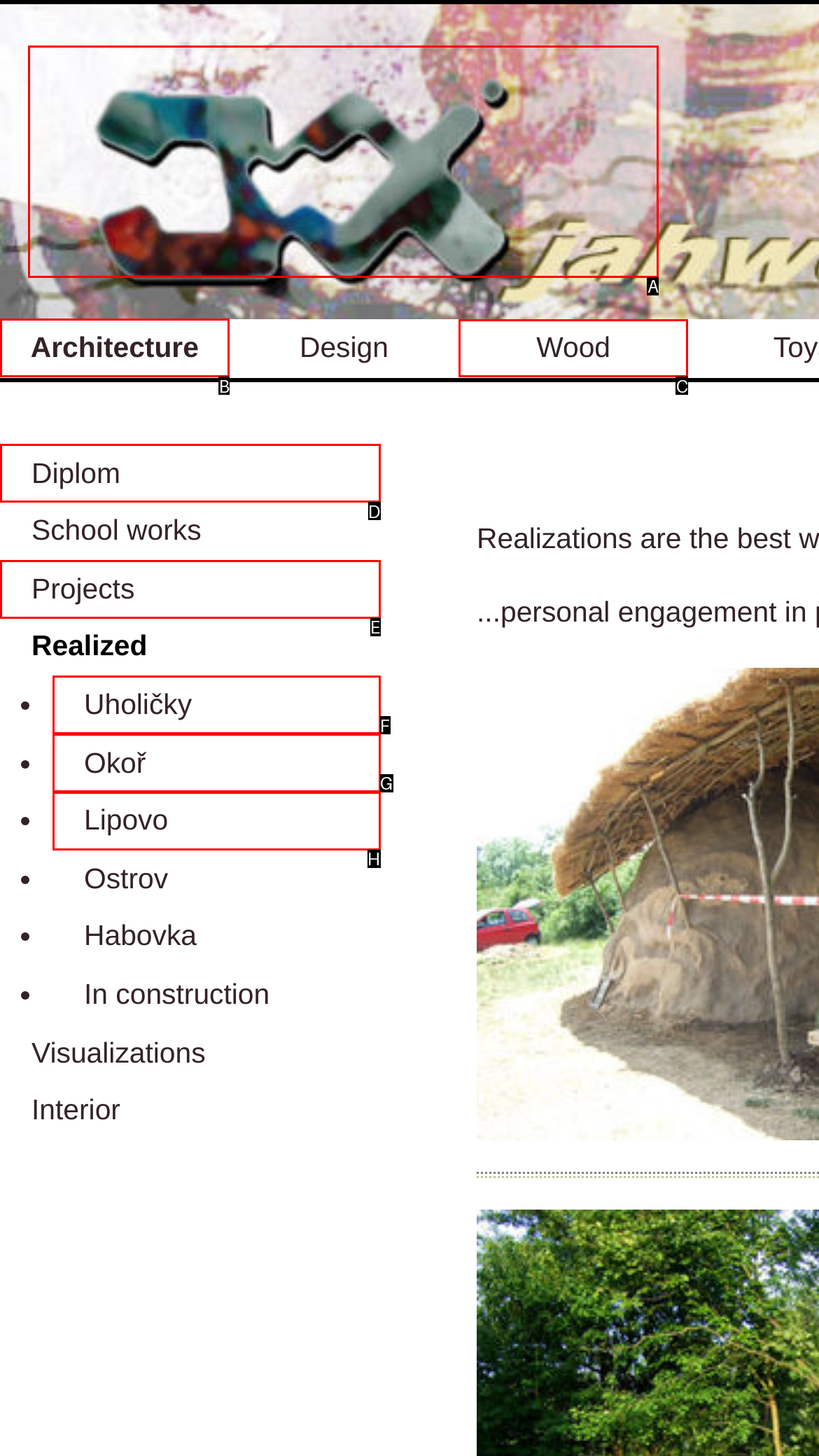Specify which element within the red bounding boxes should be clicked for this task: view Architecture Respond with the letter of the correct option.

B